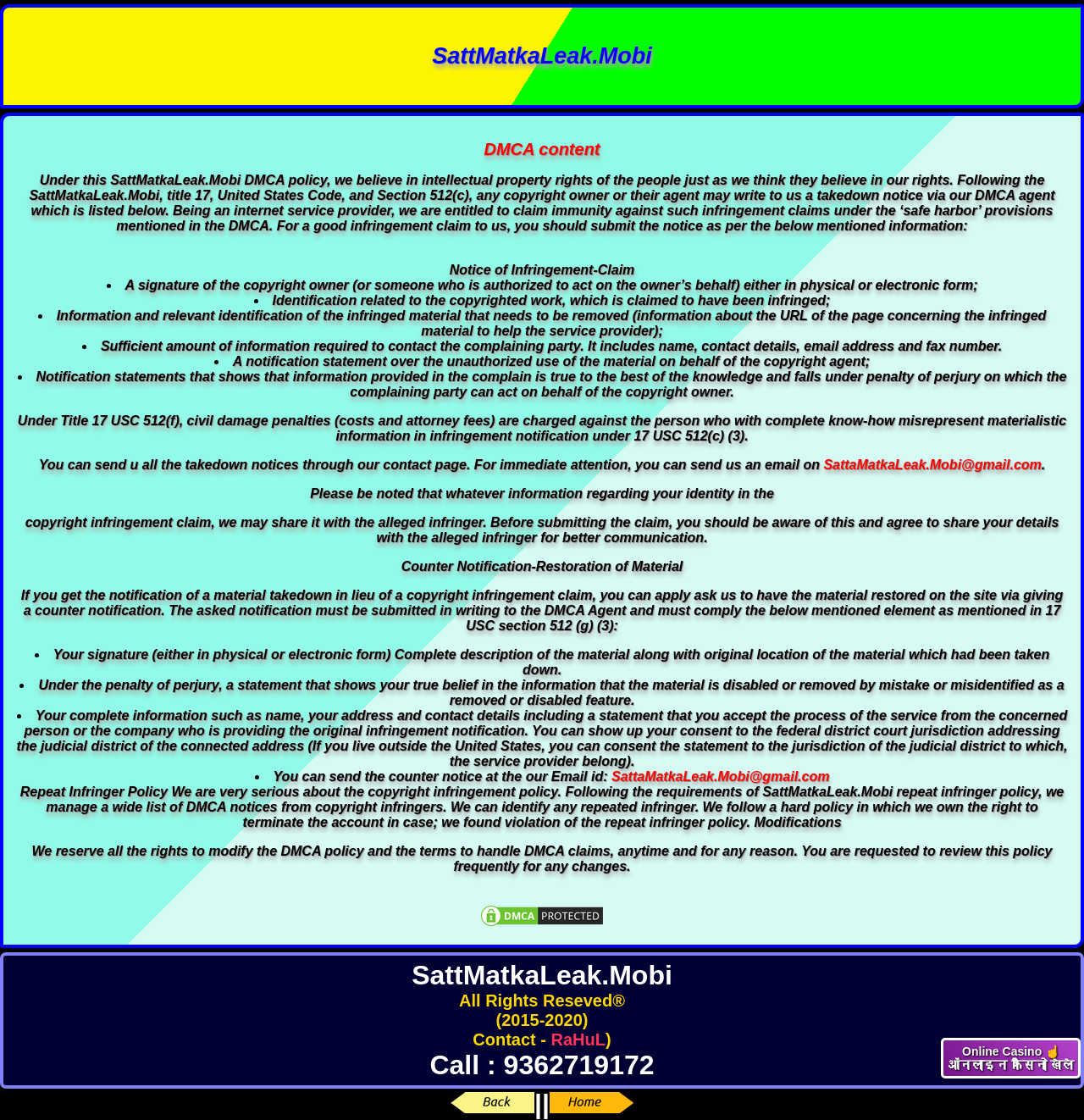Using the elements shown in the image, answer the question comprehensively: What is the purpose of this webpage?

Based on the content of the webpage, it appears to be a webpage that outlines the DMCA (Digital Millennium Copyright Act) policy of SattMatkaLeak.Mobi, which includes information on how to submit a takedown notice, counter notification, and repeat infringer policy.